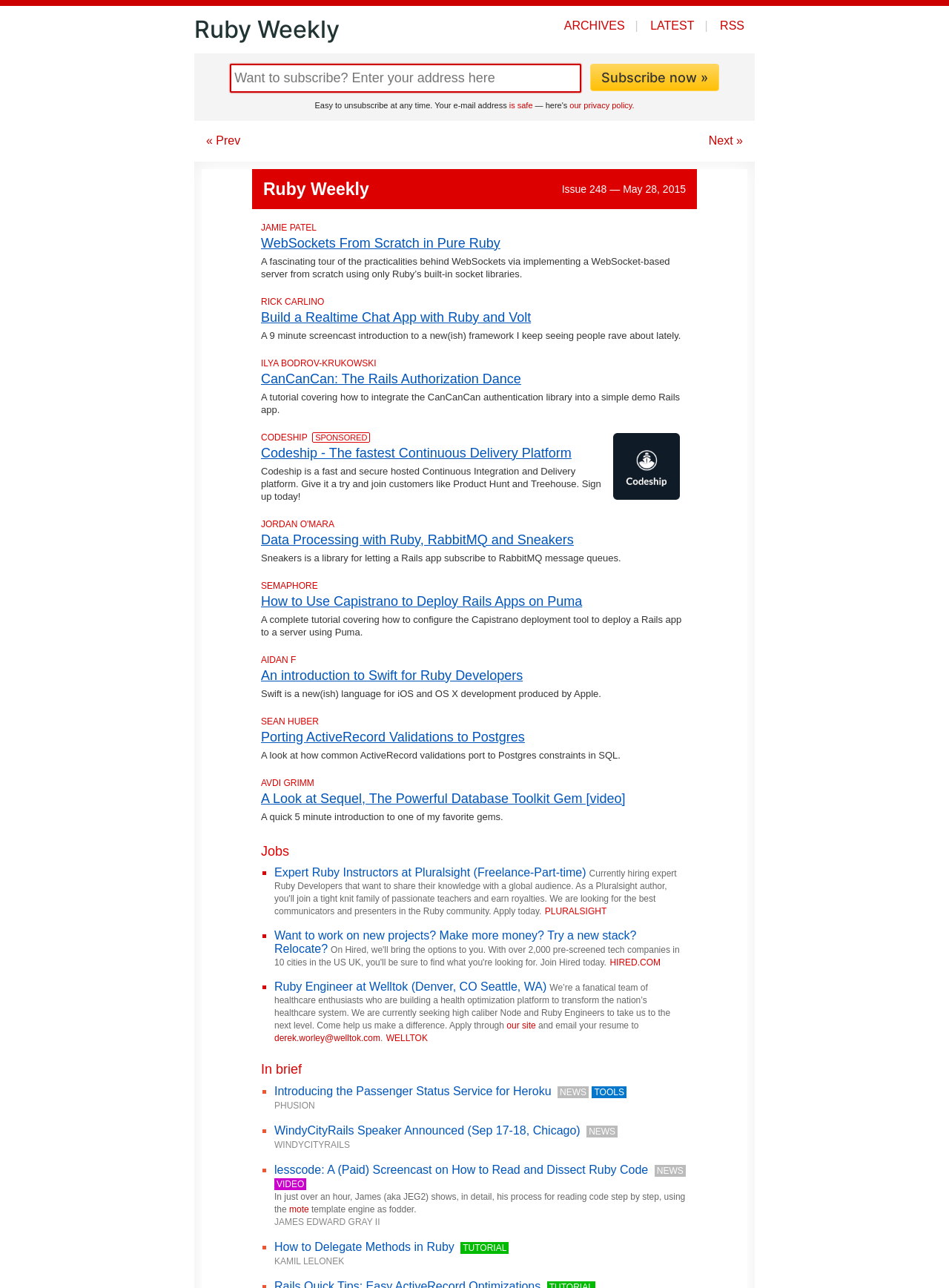Identify the bounding box coordinates of the part that should be clicked to carry out this instruction: "Browse archives".

None